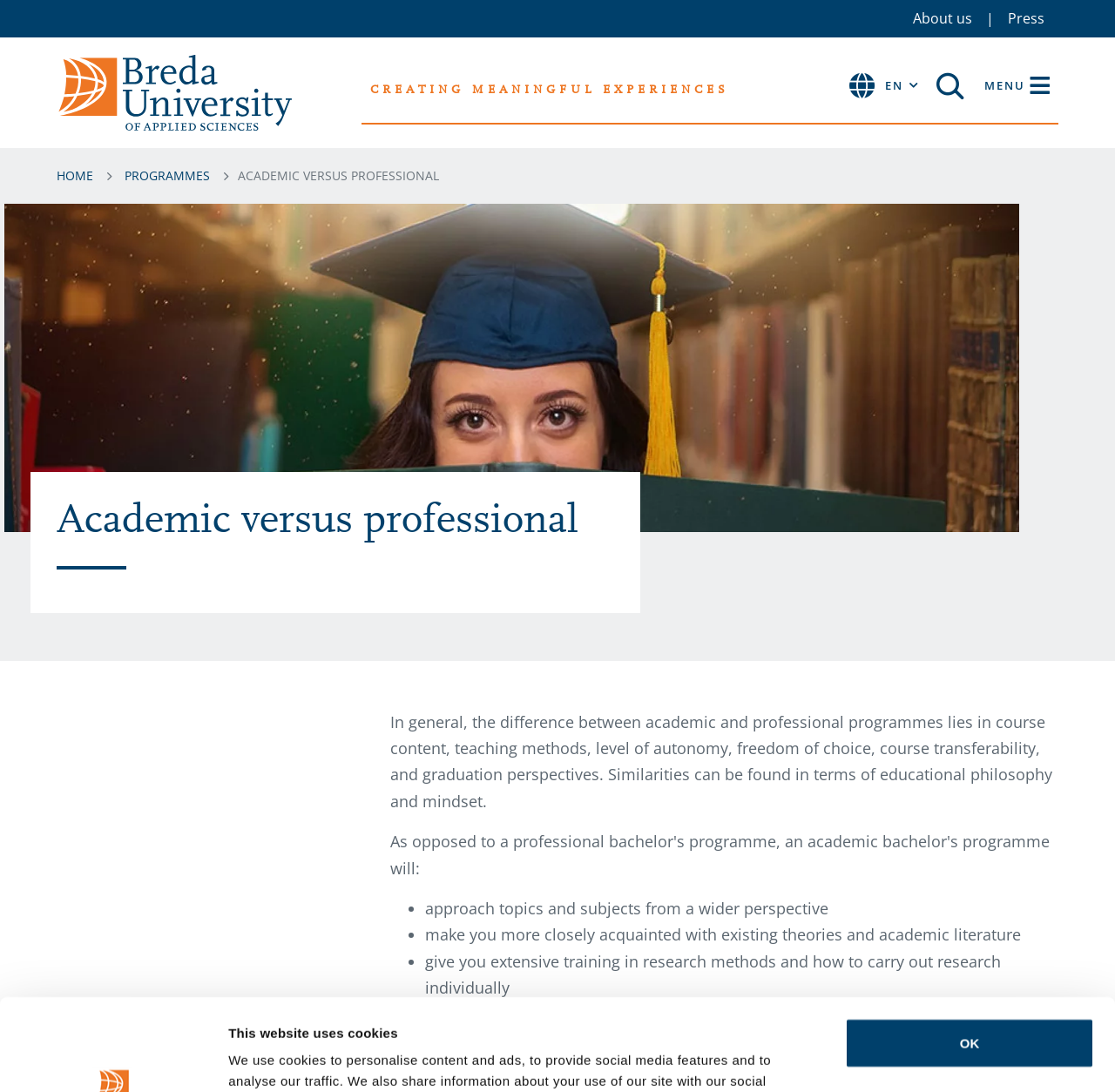What is the main topic of the webpage?
Using the image, give a concise answer in the form of a single word or short phrase.

Academic versus professional programmes